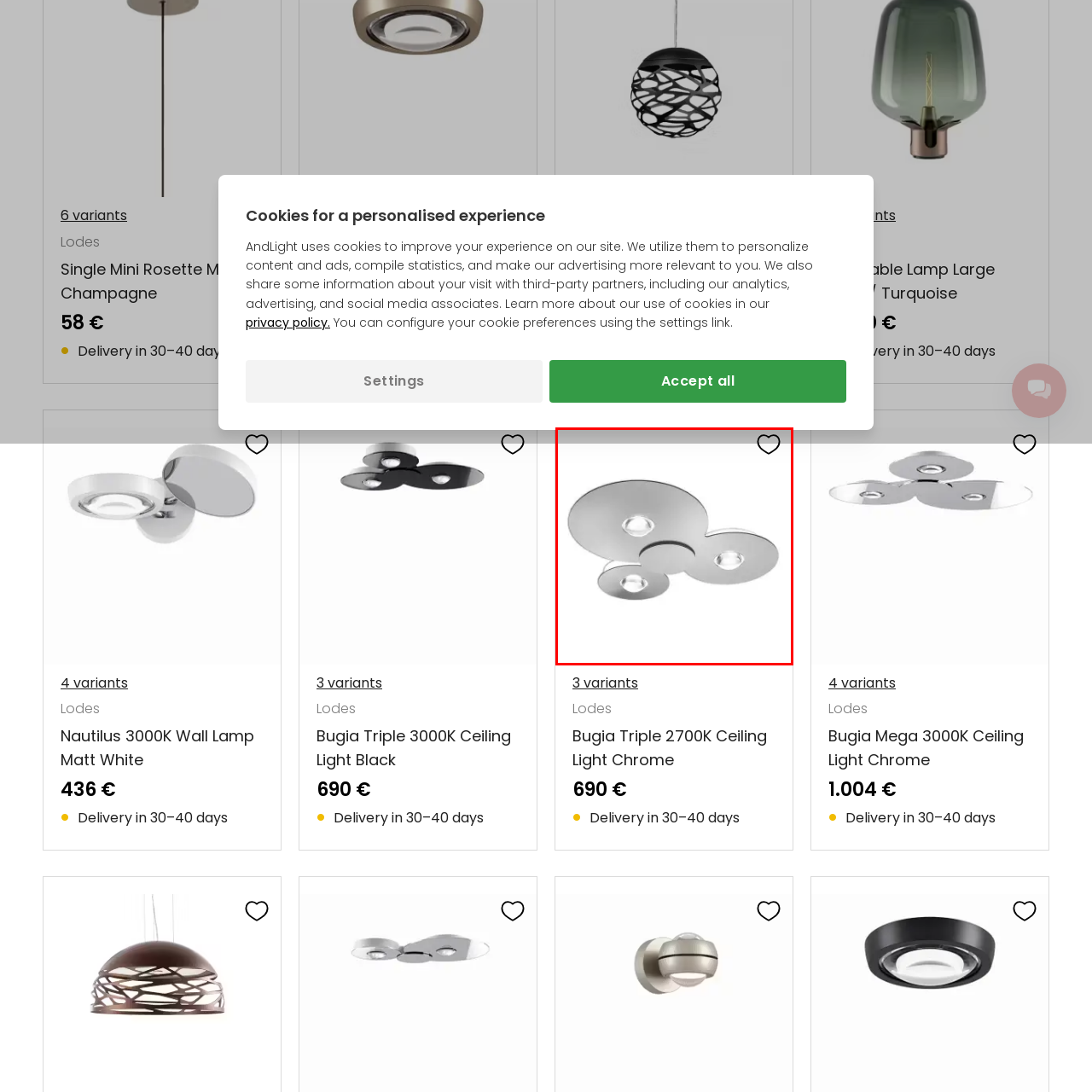Carefully look at the image inside the red box and answer the subsequent question in as much detail as possible, using the information from the image: 
What is the price of the ceiling light?

The caption clearly states that the price of the Lodes Bugia PL3 Ceiling Light is 690 €, making it a premium product in the lighting market.